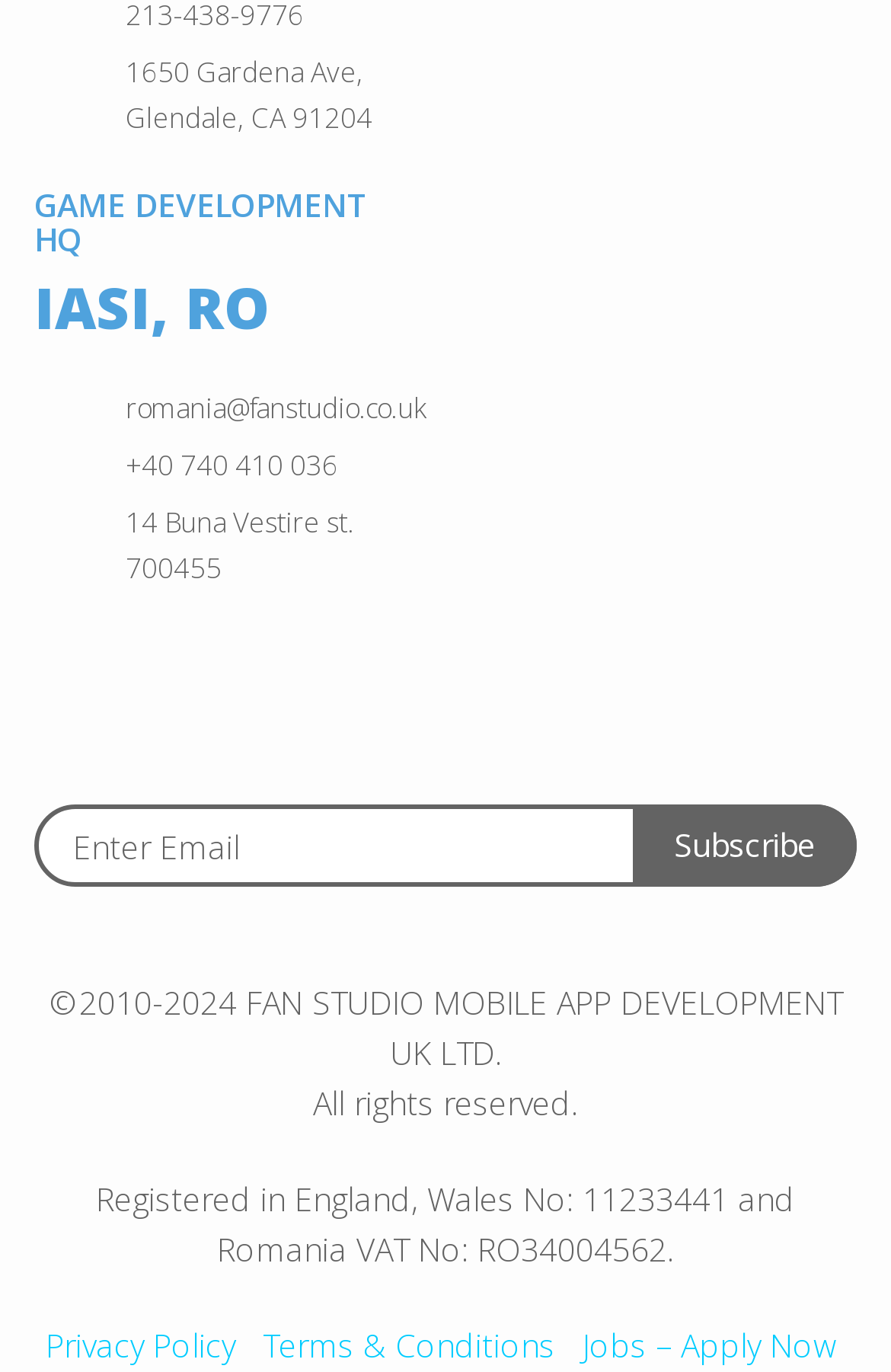Could you find the bounding box coordinates of the clickable area to complete this instruction: "View Privacy Policy"?

[0.051, 0.965, 0.264, 0.996]